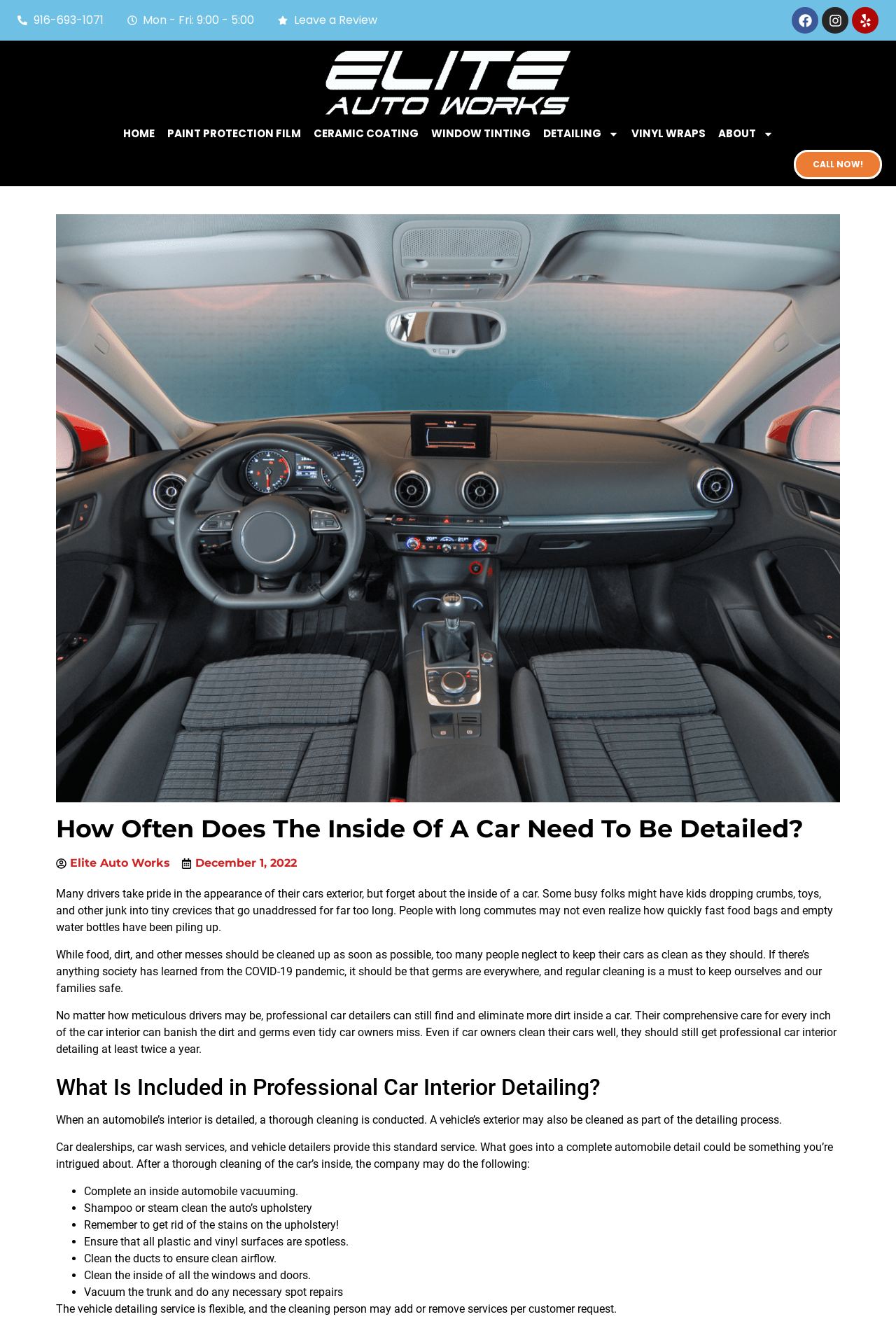Locate the bounding box coordinates of the area that needs to be clicked to fulfill the following instruction: "Open the 'Facebook' page". The coordinates should be in the format of four float numbers between 0 and 1, namely [left, top, right, bottom].

[0.884, 0.005, 0.913, 0.025]